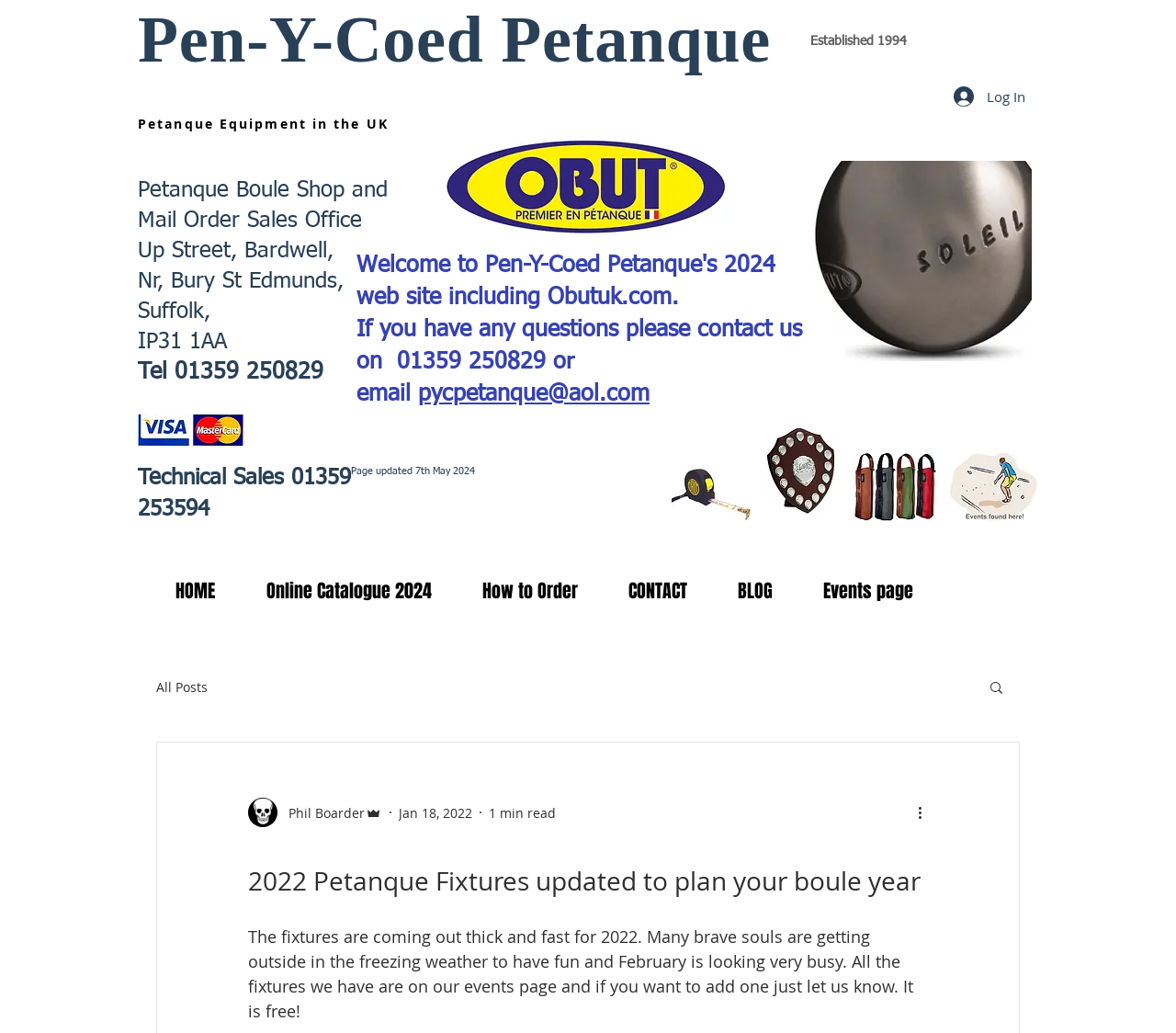What is the date of the latest update to the webpage?
Refer to the image and provide a detailed answer to the question.

I found the answer by searching for a static text element on the webpage that contains a date. The text element says 'Page updated 7th May 2024', which suggests that this is the date of the latest update to the webpage.